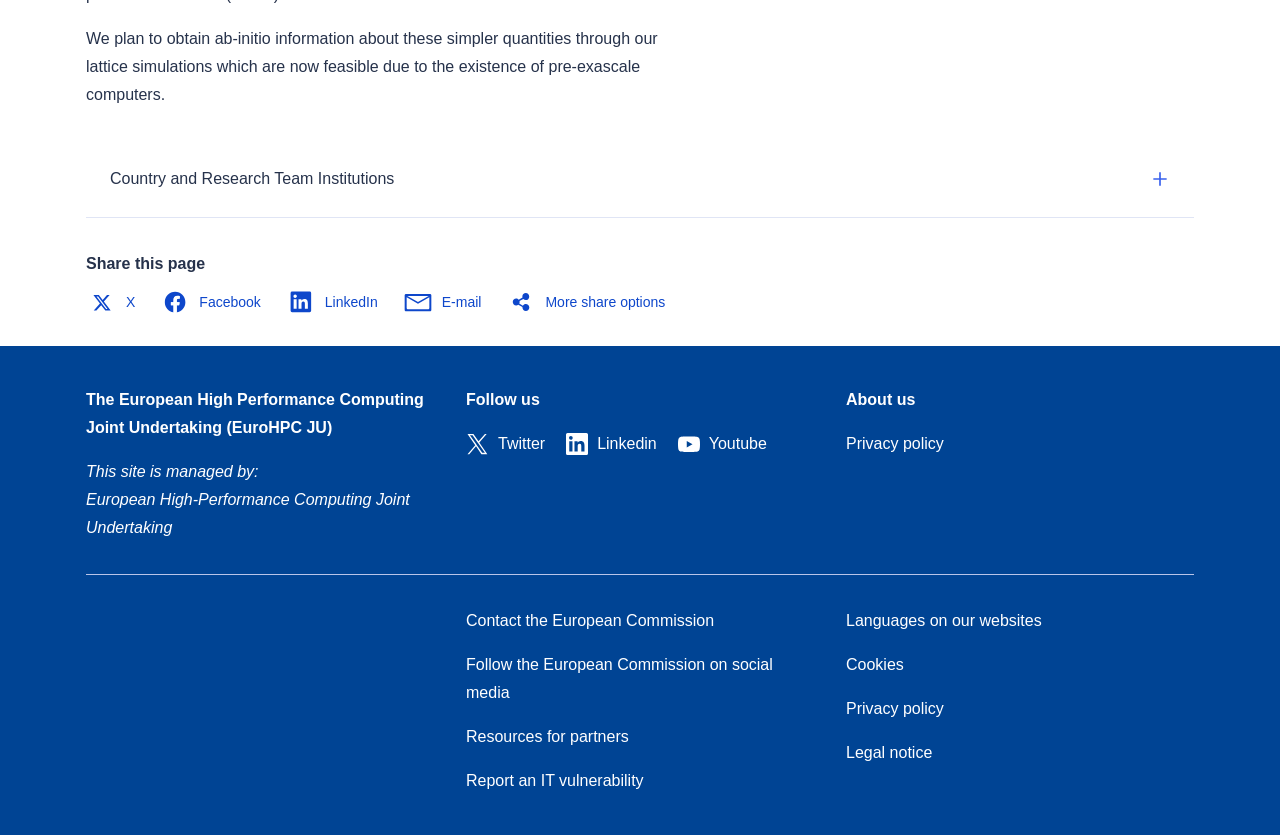Find the UI element described as: "Linkedin" and predict its bounding box coordinates. Ensure the coordinates are four float numbers between 0 and 1, [left, top, right, bottom].

[0.442, 0.521, 0.513, 0.542]